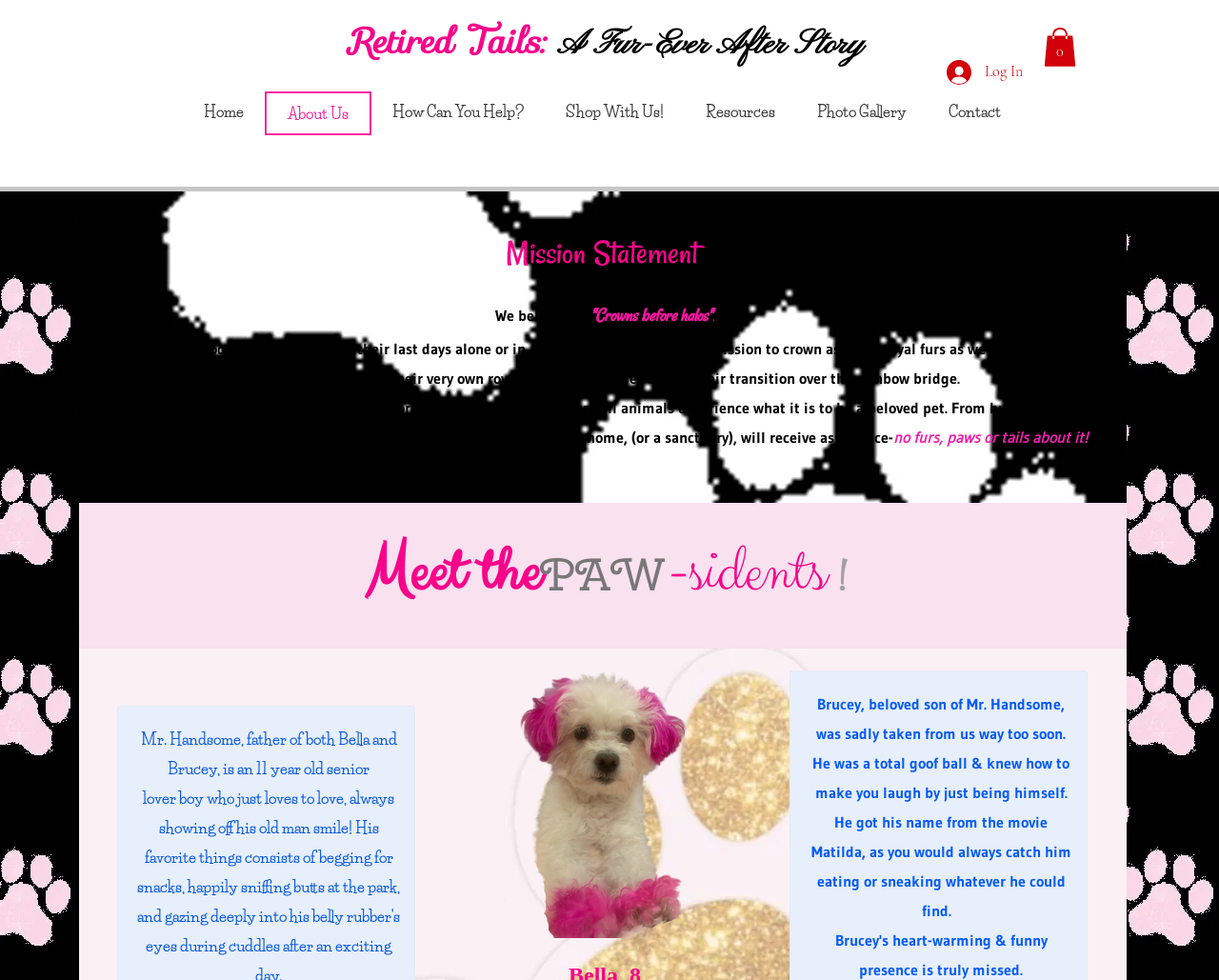Answer the question below with a single word or a brief phrase: 
How many buttons are there on the top right corner?

2